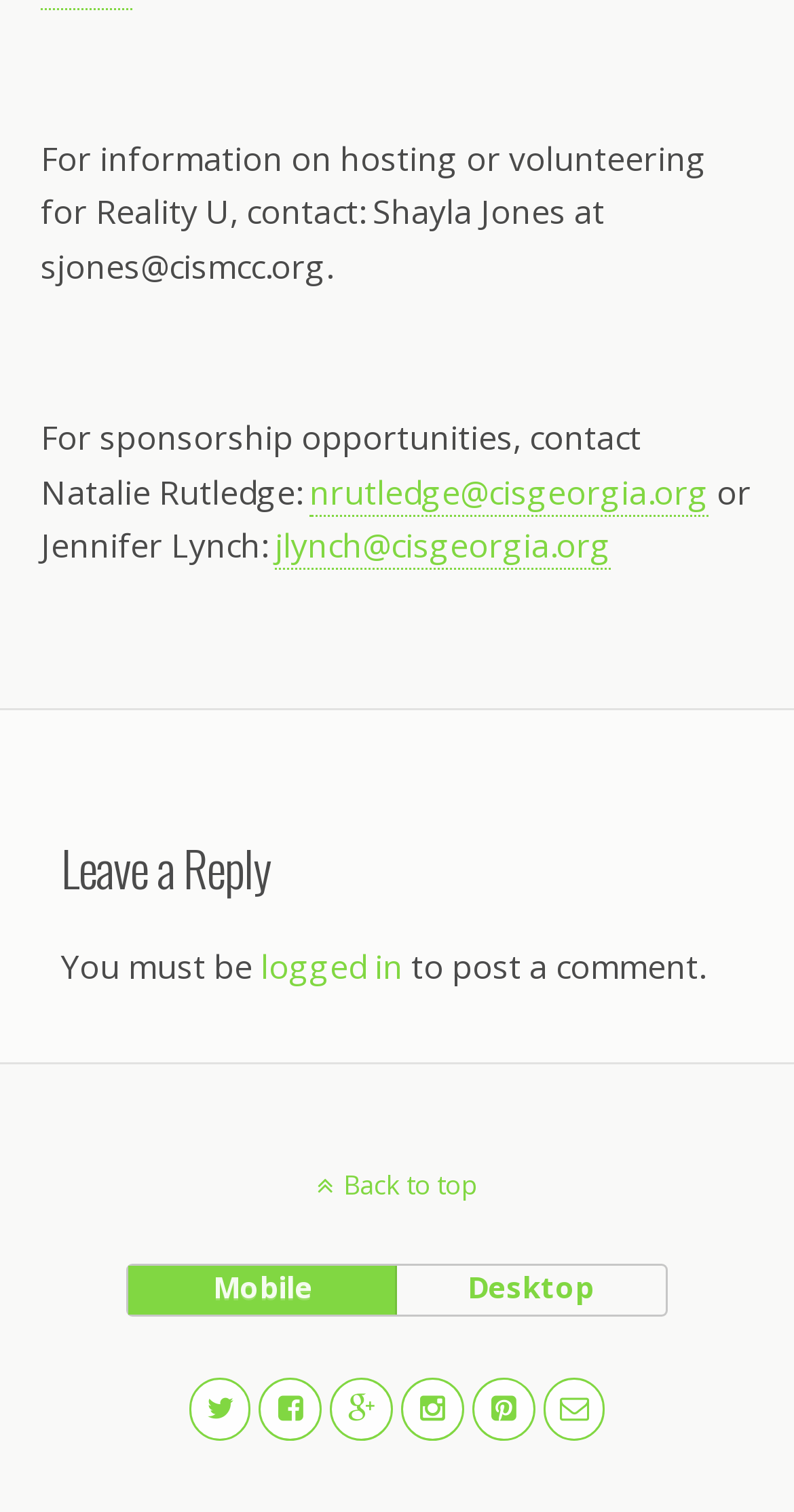Provide a one-word or brief phrase answer to the question:
What is the purpose of the 'Back to top' link?

to go back to top